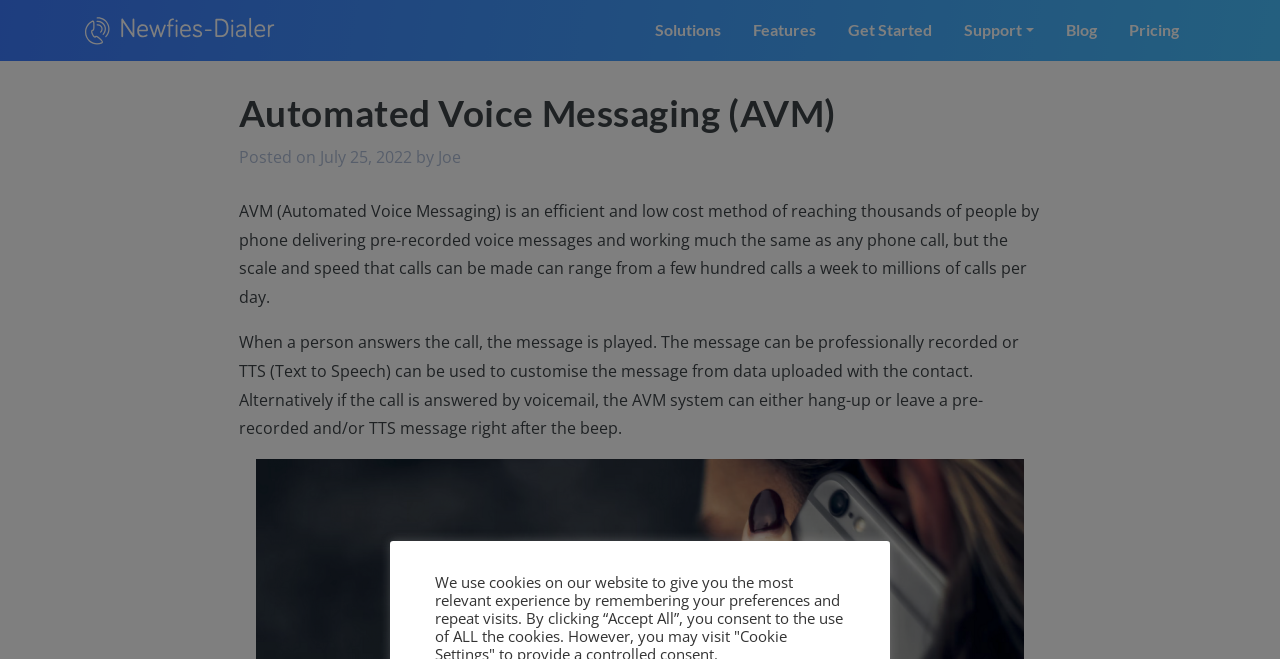Analyze the image and give a detailed response to the question:
What happens if the call is answered by voicemail?

According to the webpage, if the call is answered by voicemail, the AVM system can either hang-up or leave a pre-recorded and/or TTS message right after the beep, which means that the system can leave a message on the voicemail.